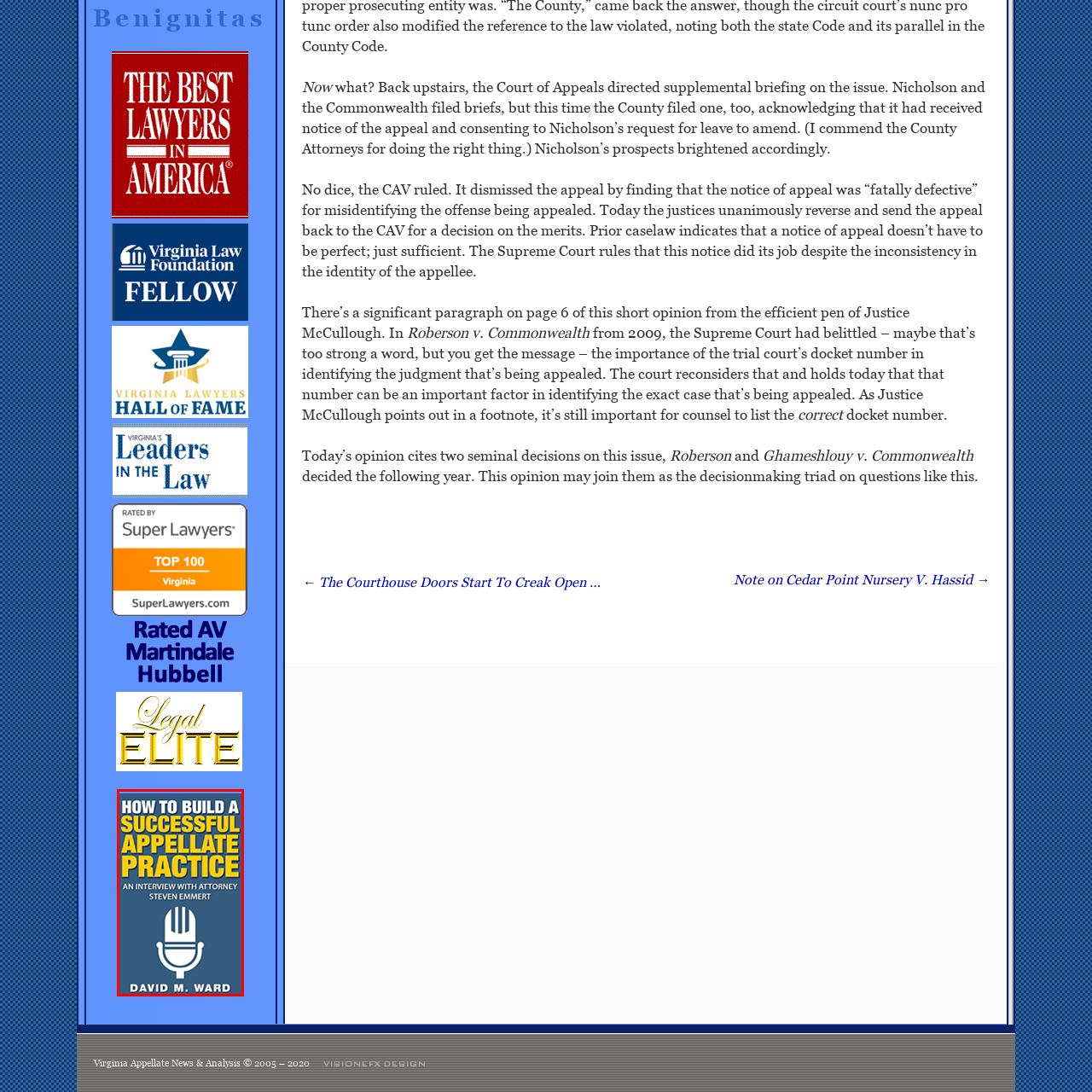Focus on the image enclosed by the red outline and give a short answer: What is the color of the background on the book cover?

Deep blue